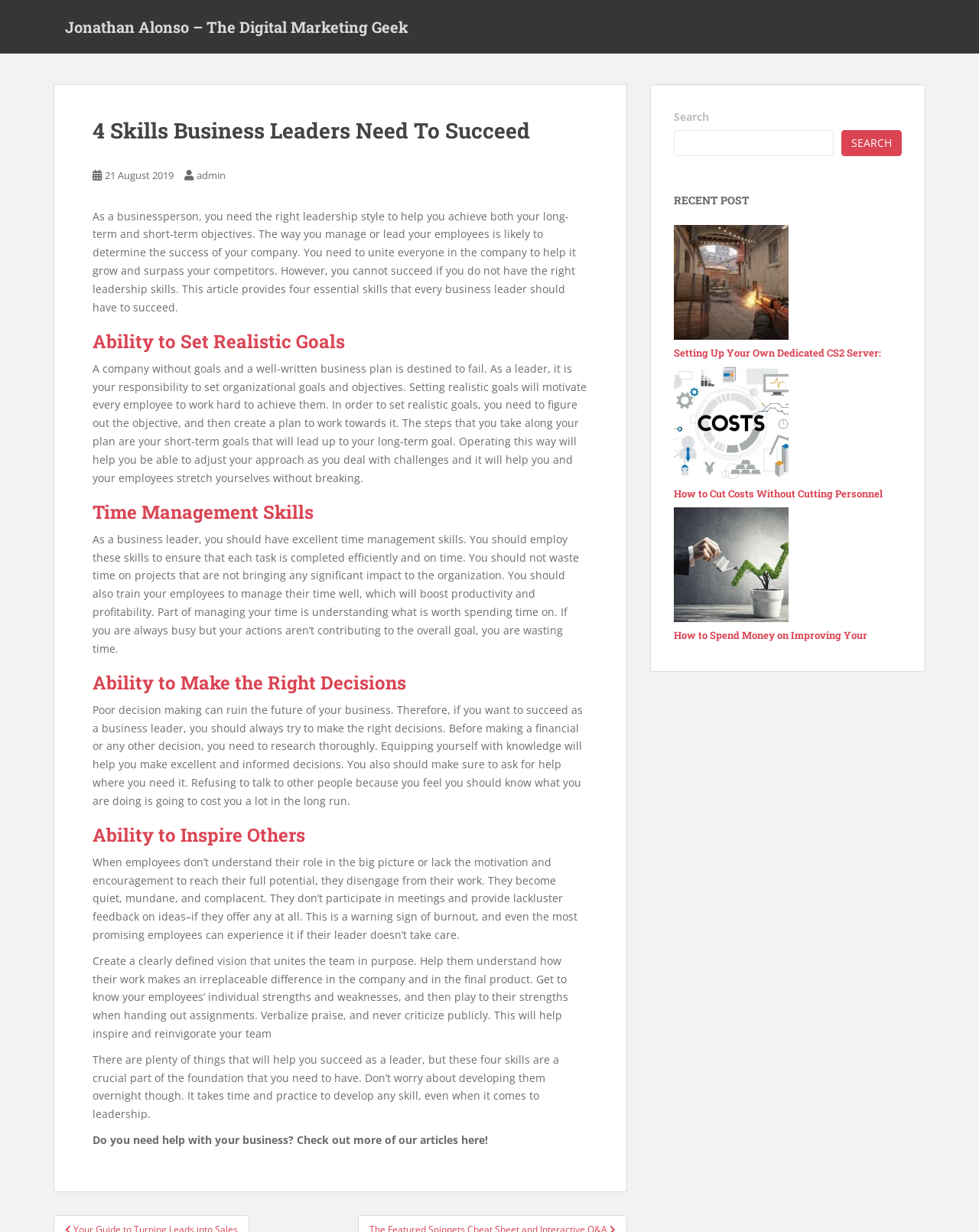Please provide the bounding box coordinates for the element that needs to be clicked to perform the instruction: "Click on the link to read the article 'How to Cut Costs Without Cutting Personnel'". The coordinates must consist of four float numbers between 0 and 1, formatted as [left, top, right, bottom].

[0.688, 0.395, 0.902, 0.407]